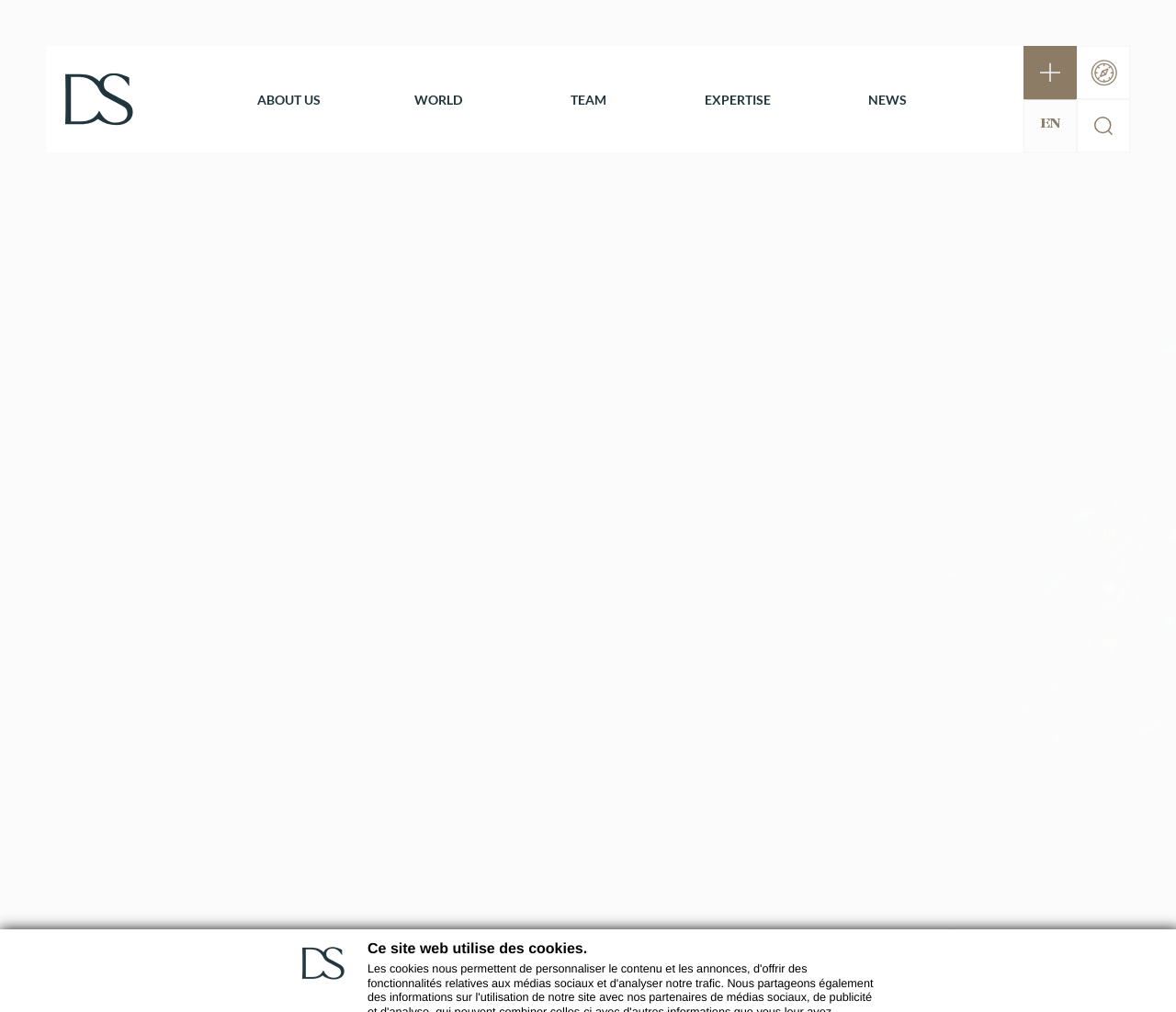Explain in detail what you observe on this webpage.

The webpage is a contact page for DS-Avocats, a law firm. At the top left corner, there is a logo image. Next to it, there is a heading that informs users that the website uses cookies. Below the logo, there are three links: "Subscribe", "We law you", and an empty link.

On the top navigation bar, there are several links: "ABOUT US", "WORLD", "TEAM", "EXPERTISE", and "NEWS". To the right of these links, there are three small images of "ds" and a complementary section with a link to switch the language to "EN".

The main content of the page is a contact form. The form is headed by a heading "Contact us" and a paragraph of text that explains how to write to the law firm. Below this, there are several text boxes to fill out, including "Last name", "First name", "Email", and "Phone". There are also two combo boxes to select the country and office to contact. Additionally, there is a text box to write a message.

Below the form, there are several paragraphs of text that explain how the law firm will process the user's personal data and the user's rights regarding their data. There are also two links to contact the Data Protection Officer.

At the bottom right corner of the page, there are three social media links.